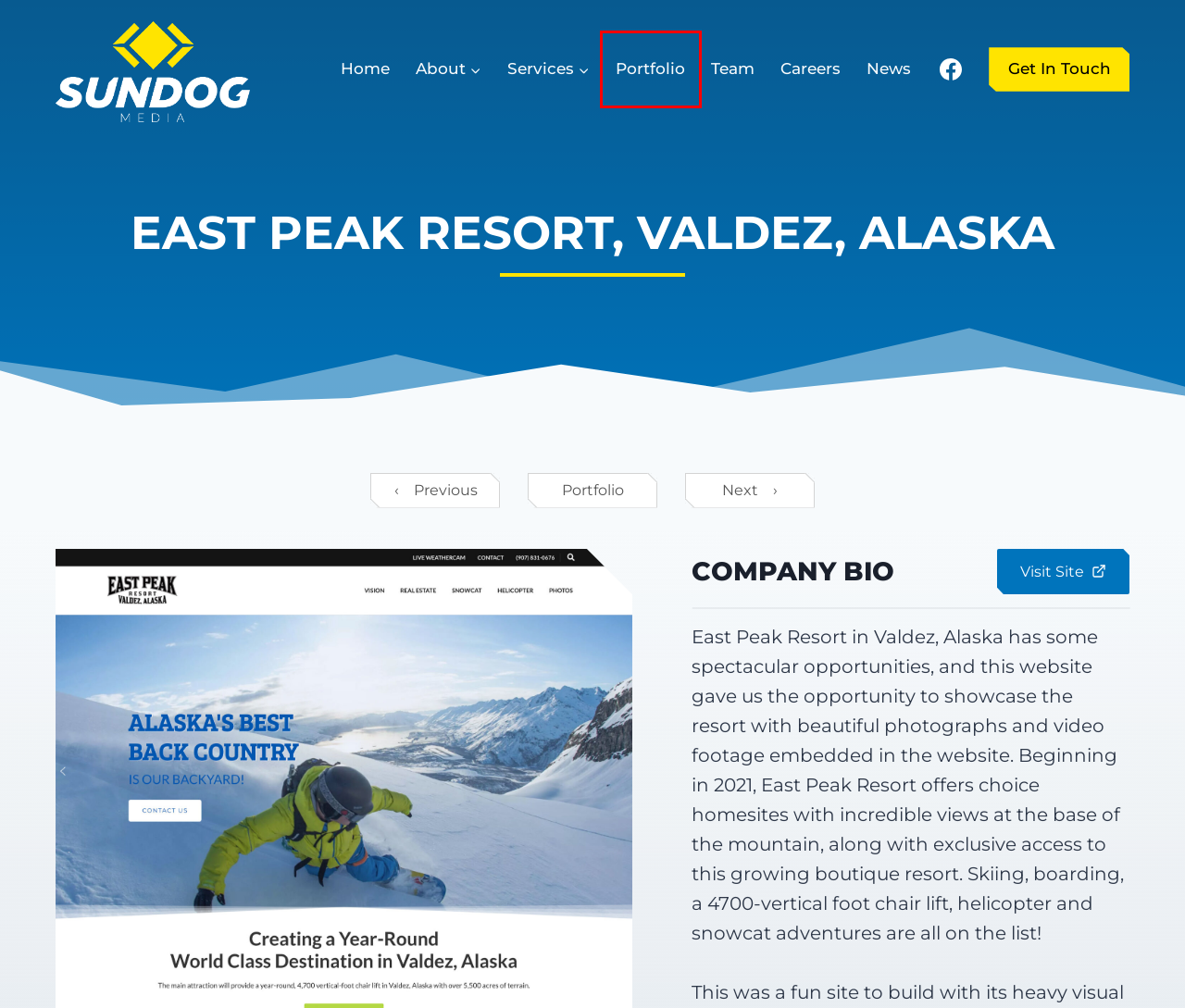Inspect the screenshot of a webpage with a red rectangle bounding box. Identify the webpage description that best corresponds to the new webpage after clicking the element inside the bounding box. Here are the candidates:
A. Contact Us – Anchorage Alaska Web Design Company
B. Careers – Anchorage Alaska Web Design Company
C. Valdez Alaska Ski Resort | Ski, Snowboard, Heli-Ski, Snowcat  – East Peak Resort
D. Anchorage Alaska Web Design Company – Sundog Media
E. Portfolio – Anchorage Alaska Web Design Company
F. Our Team – Anchorage Alaska Web Design Company
G. News – Anchorage Alaska Web Design Company
H. Kawerak Bering Strait Business Directory – Anchorage Alaska Web Design Company

E